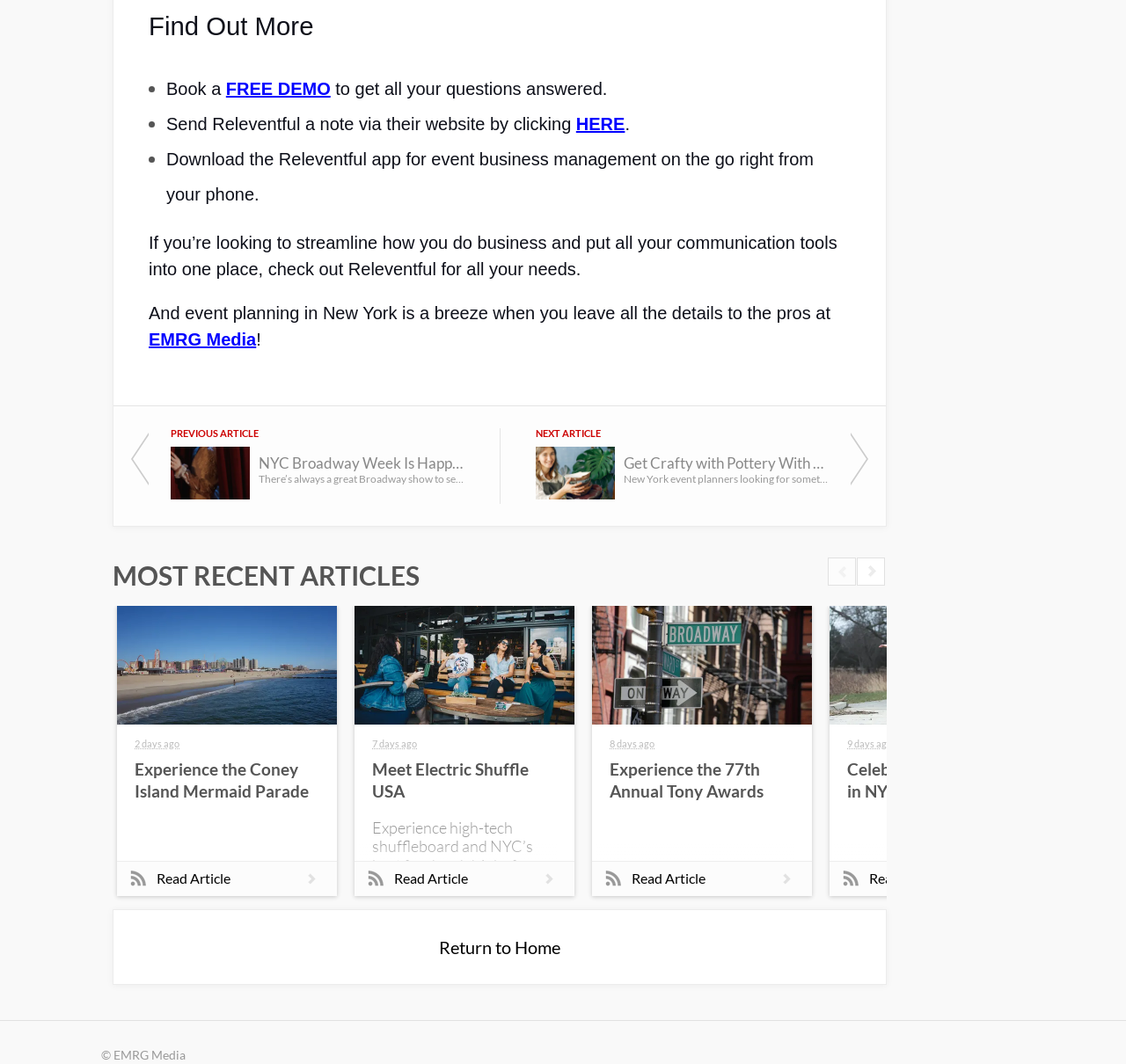Please identify the bounding box coordinates for the region that you need to click to follow this instruction: "Click on 'NEXT ARTICLE'".

[0.476, 0.402, 0.736, 0.412]